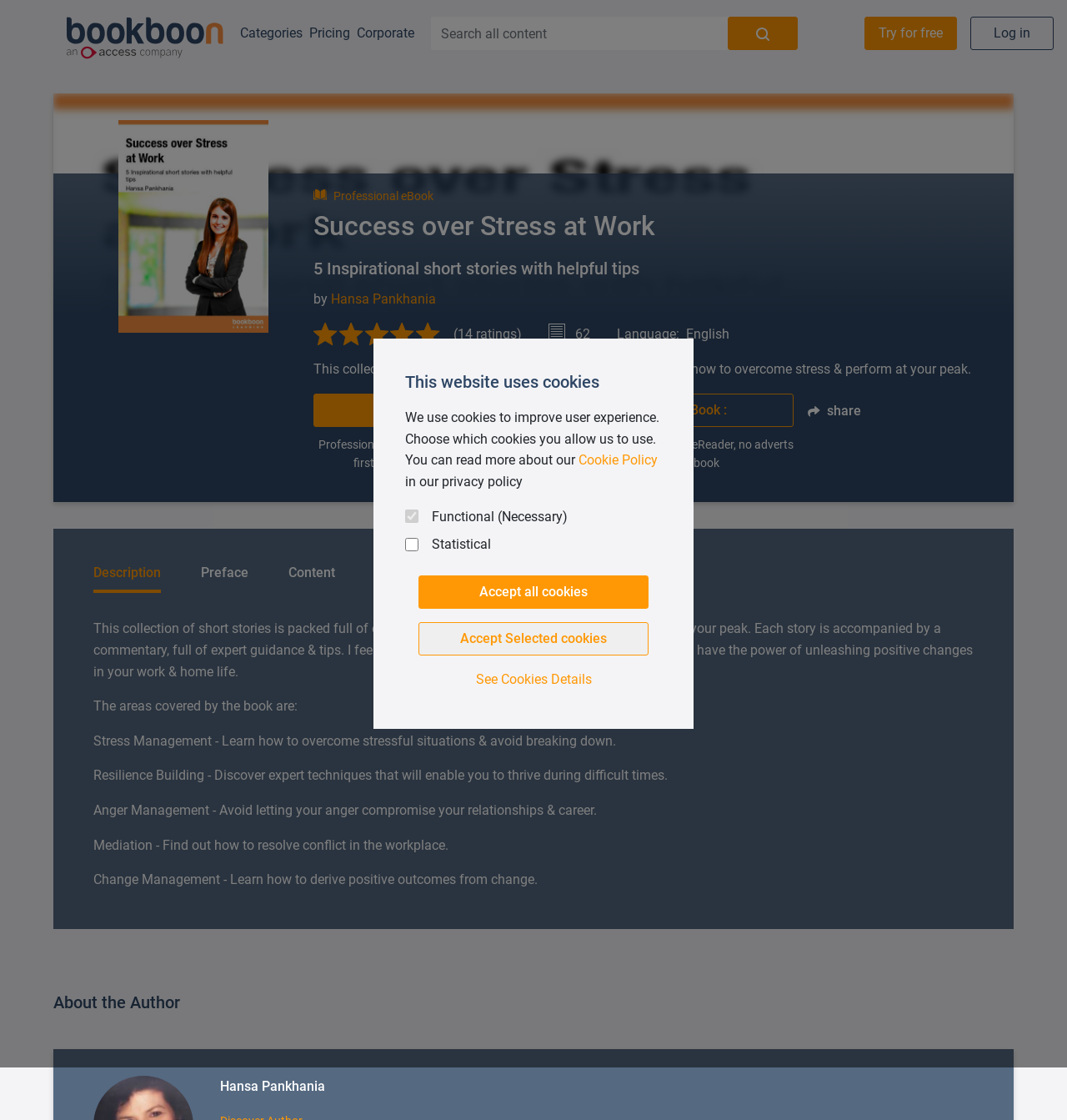Please respond to the question with a concise word or phrase:
What is the language of the eBook?

English